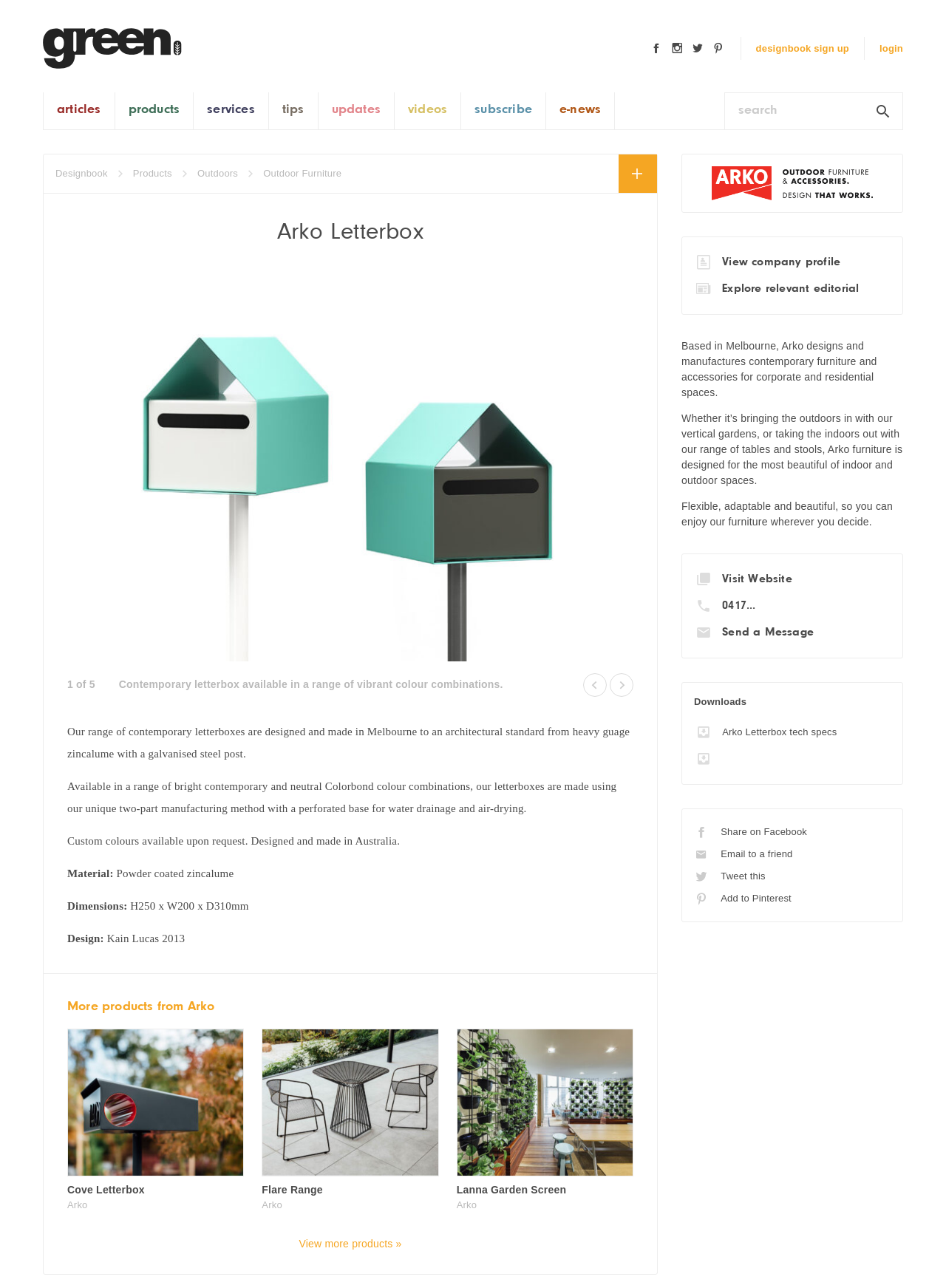Please look at the image and answer the question with a detailed explanation: What is the material of the letterbox?

I found the material information in the section 'Material: Powder coated zincalume' which describes the specifications of the Arko Letterbox.